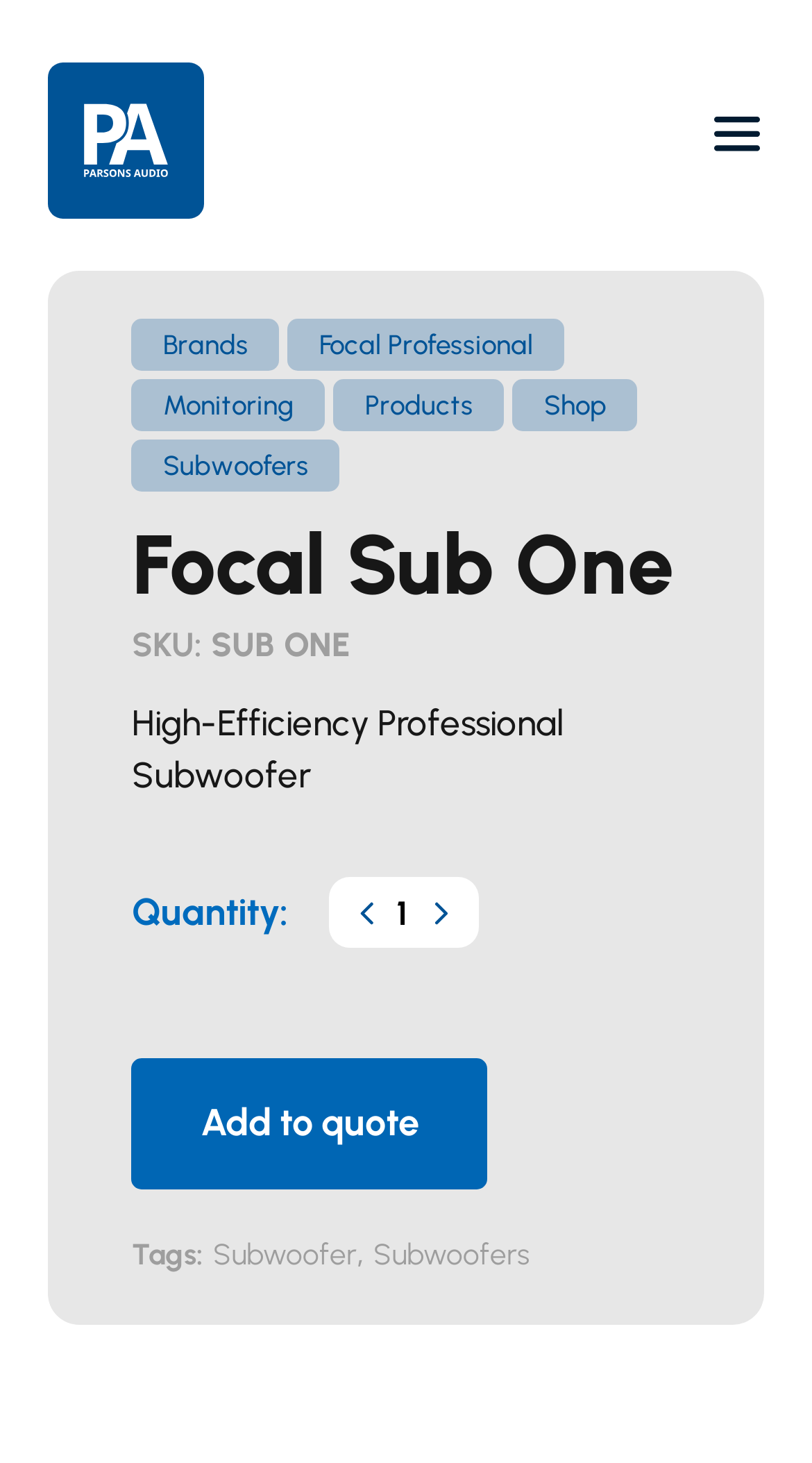Determine the bounding box coordinates of the clickable element necessary to fulfill the instruction: "Open the navigation menu". Provide the coordinates as four float numbers within the 0 to 1 range, i.e., [left, top, right, bottom].

[0.878, 0.079, 0.94, 0.113]